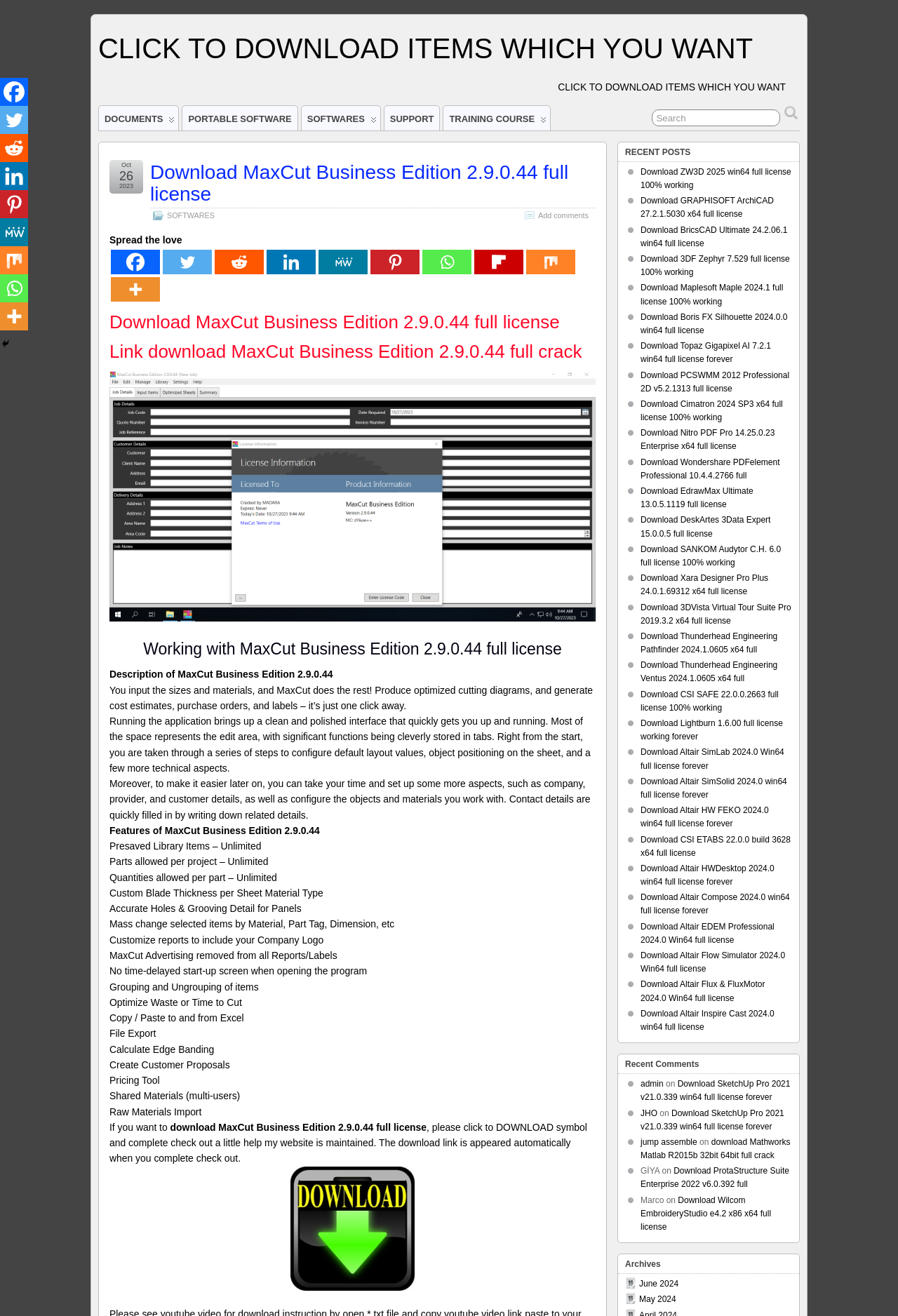Determine the bounding box coordinates of the region to click in order to accomplish the following instruction: "Search". Provide the coordinates as four float numbers between 0 and 1, specifically [left, top, right, bottom].

[0.731, 0.086, 0.764, 0.094]